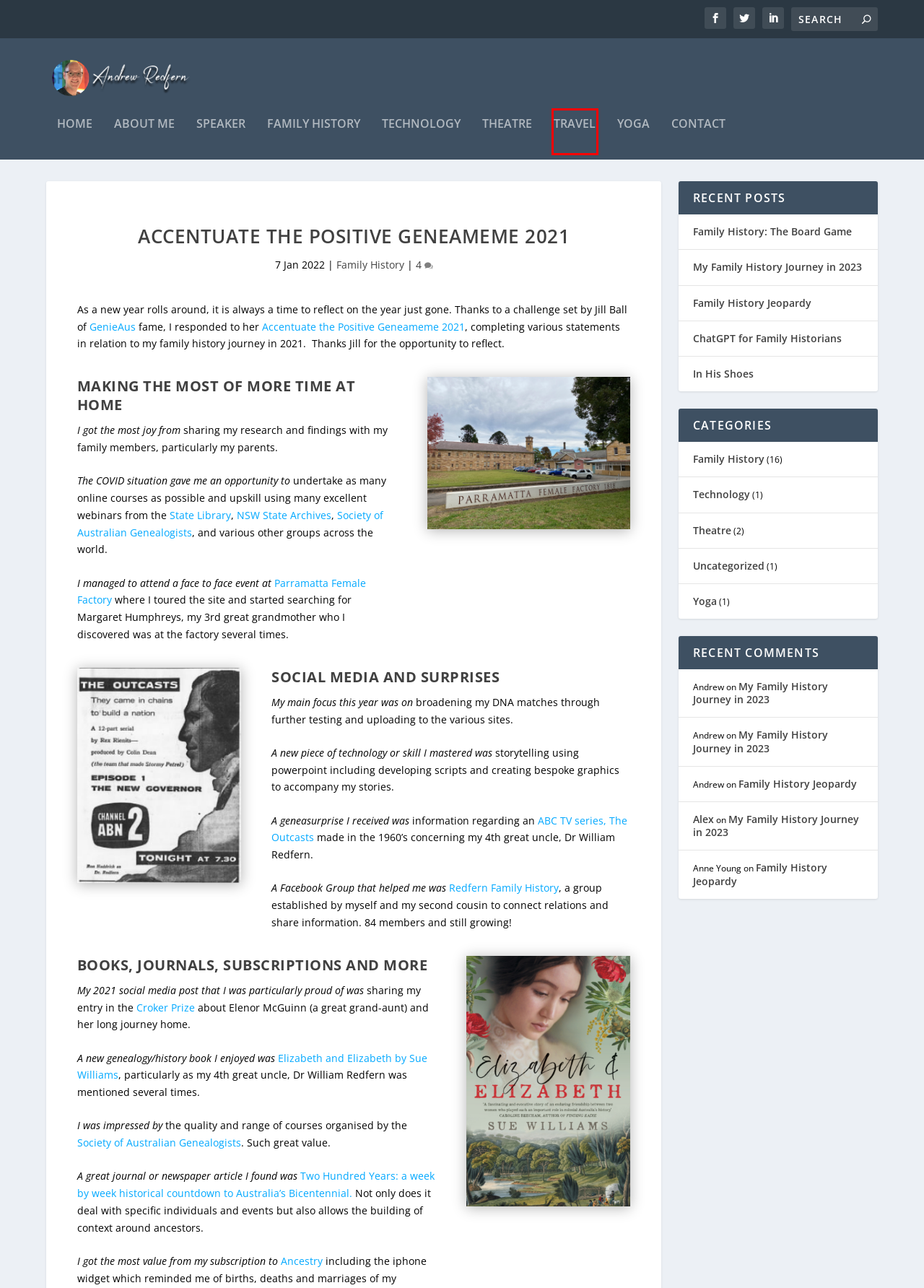You have a screenshot of a webpage with a red bounding box around an element. Select the webpage description that best matches the new webpage after clicking the element within the red bounding box. Here are the descriptions:
A. About Me - Andrew Redfern
B. Andrew Redfern
C. Andrew Redfern: Engaging, Informative & Entertaining Speaker
D. Society of Australian Genealogists - Annual Croker Prize for Biography
E. Theatre  - Andrew Redfern
F. Travel - Andrew Redfern
G. Allen & Unwin - Australia
H. Family History Jeopardy

F